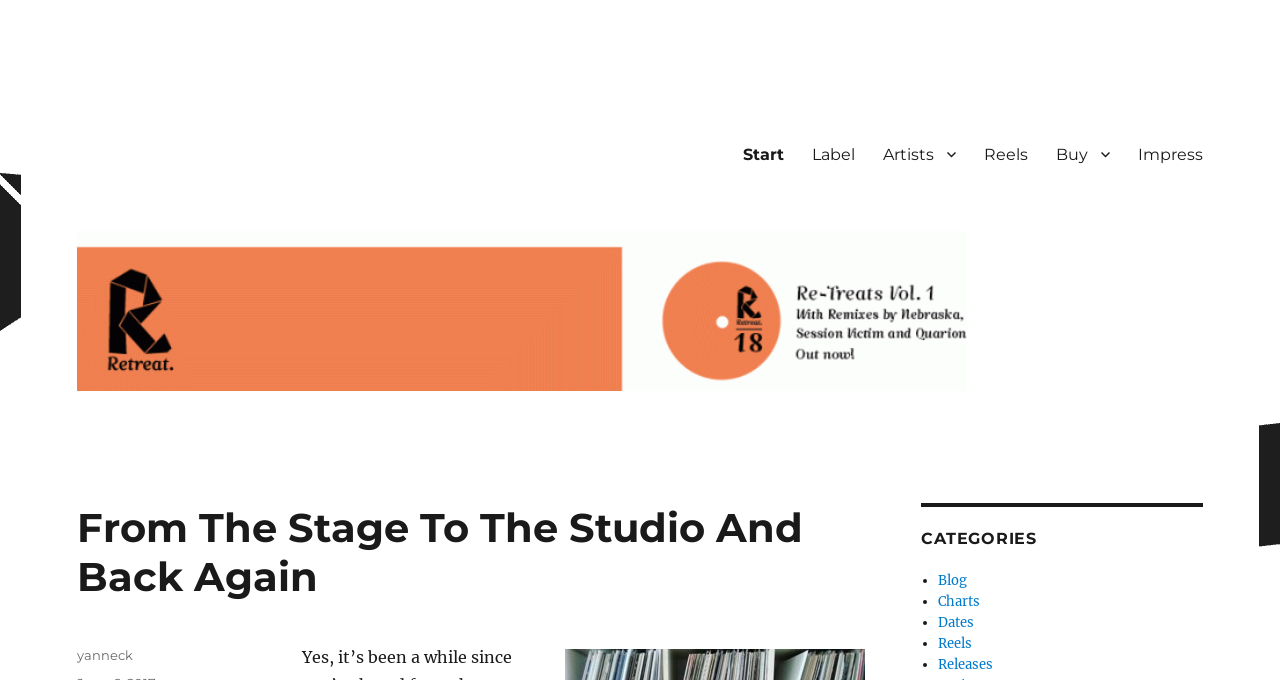Could you locate the bounding box coordinates for the section that should be clicked to accomplish this task: "go to the 'Label' page".

[0.623, 0.196, 0.679, 0.257]